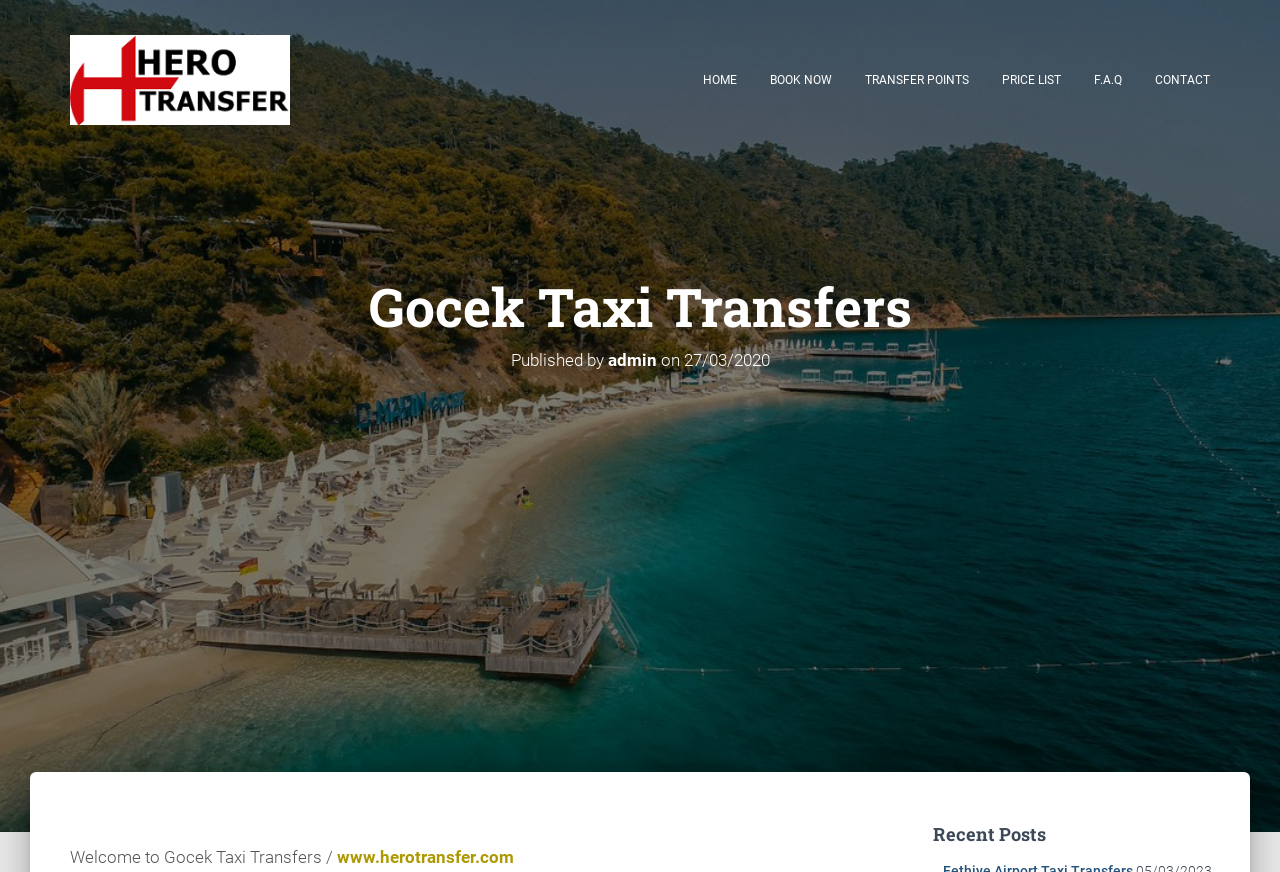What is the topic of the 'Recent Posts' section?
Please analyze the image and answer the question with as much detail as possible.

I inferred this answer by looking at the heading 'Recent Posts' and its location on the webpage, which suggests that it is related to the topic of taxi transfers, likely featuring recent news or updates about the company's services.